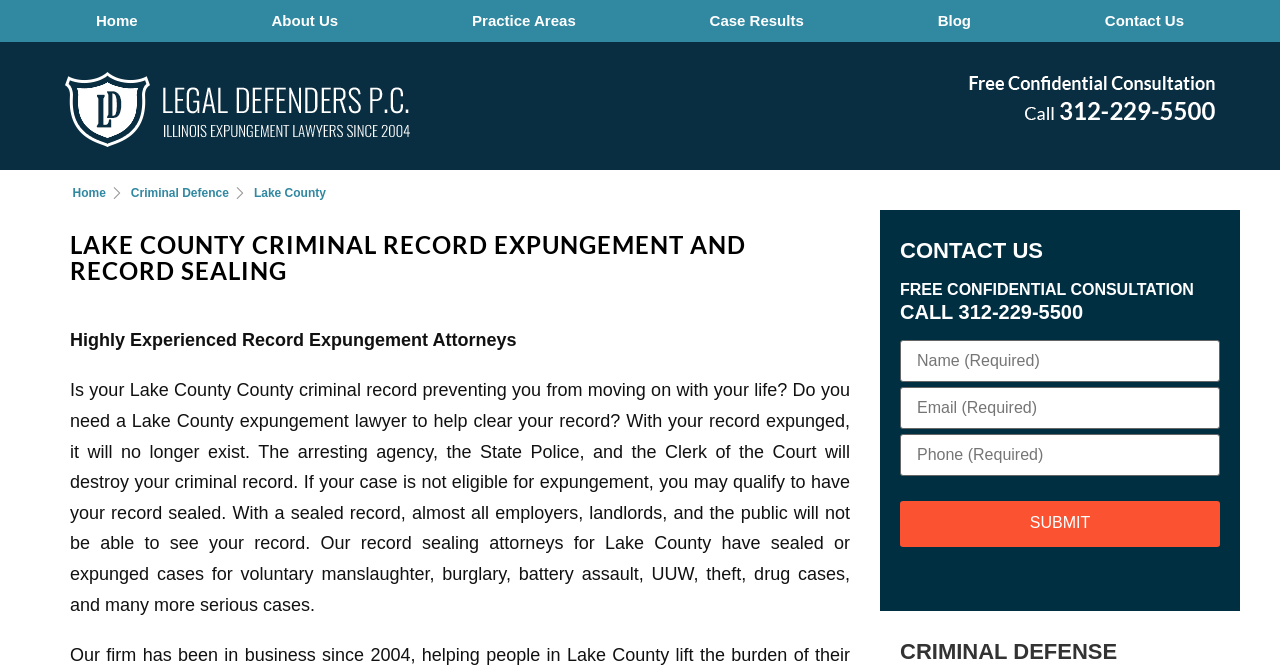Summarize the contents and layout of the webpage in detail.

This webpage is about John D. Ioakimidis, a criminal defense lawyer based in Lake County, Waukegan. At the top, there are six navigation links: "Home", "About Us", "Practice Areas", "Case Results", "Blog", and "Contact Us". Below these links, there is a secondary navigation menu with links to "Home" and "Criminal Defence". 

To the right of the secondary navigation menu, the text "Lake County" is displayed prominently. Below this, there is a heading that reads "LAKE COUNTY CRIMINAL RECORD EXPUNGEMENT AND RECORD SEALING". 

The main content of the page is divided into two sections. The left section discusses the importance of expunging or sealing criminal records in Lake County, with a detailed description of the benefits of doing so. The text explains that the law firm, led by John D. Ioakimidis, has experience in expunging and sealing records for various types of cases.

On the right side, there is a section with a heading "CONTACT US" and a subheading "FREE CONFIDENTIAL CONSULTATION CALL 312-229-5500". Below this, there is a contact form with three text boxes and a "Submit" button. 

At the very bottom of the page, there is a heading "CRIMINAL DEFENSE" that seems to be a footer element.